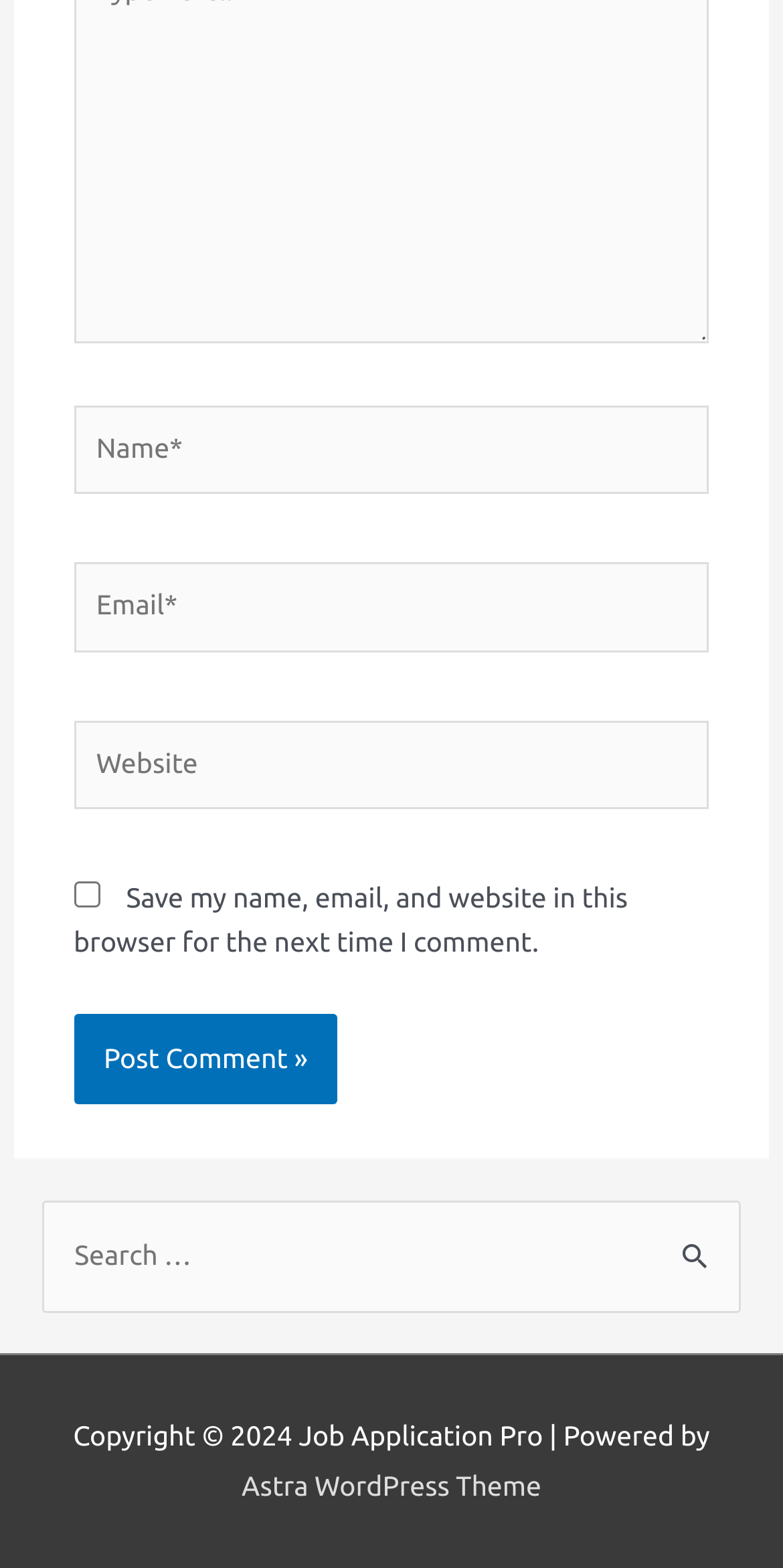Please specify the bounding box coordinates in the format (top-left x, top-left y, bottom-right x, bottom-right y), with values ranging from 0 to 1. Identify the bounding box for the UI component described as follows: Astra WordPress Theme

[0.308, 0.937, 0.692, 0.958]